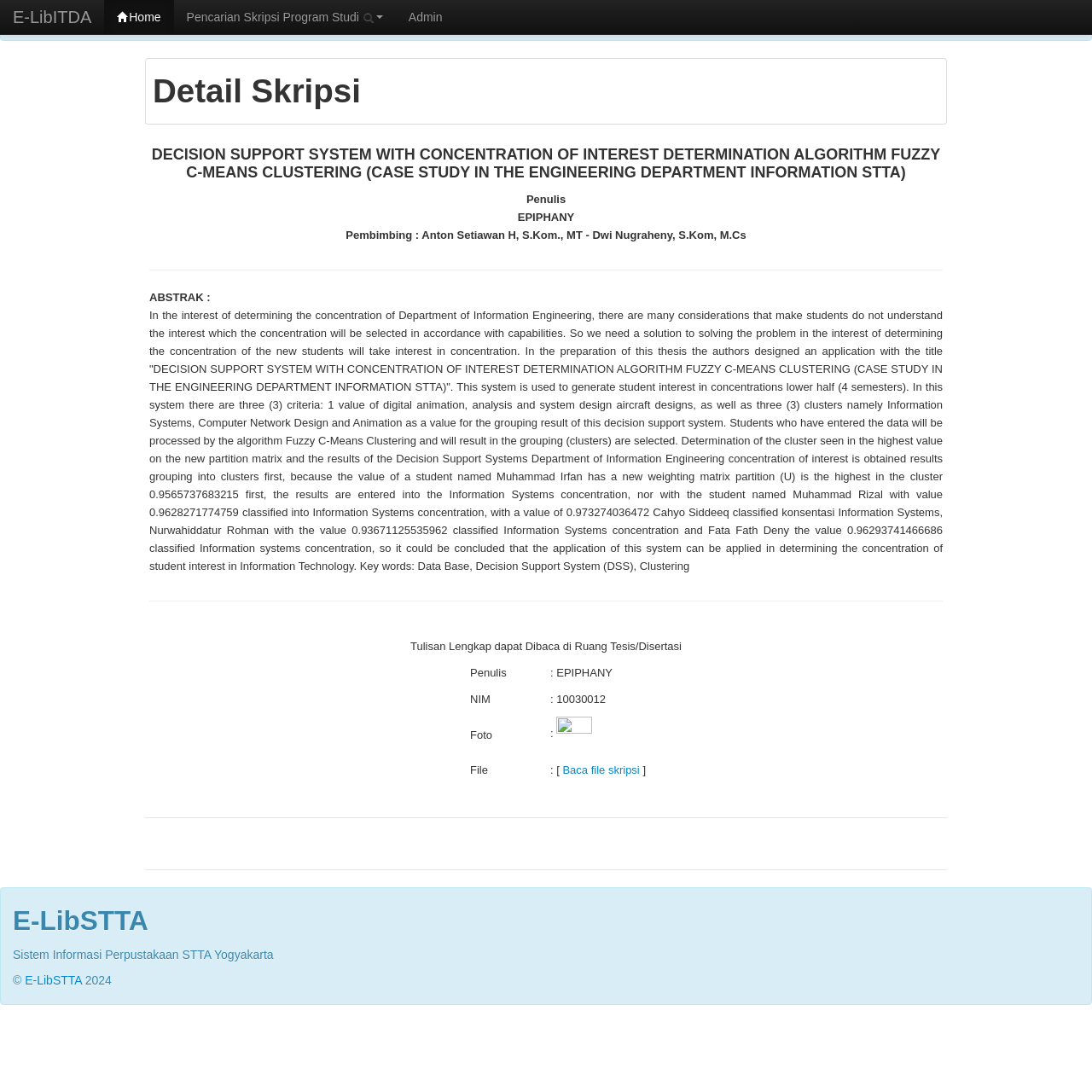Can you find the bounding box coordinates for the UI element given this description: "Baca file skripsi"? Provide the coordinates as four float numbers between 0 and 1: [left, top, right, bottom].

[0.515, 0.699, 0.586, 0.711]